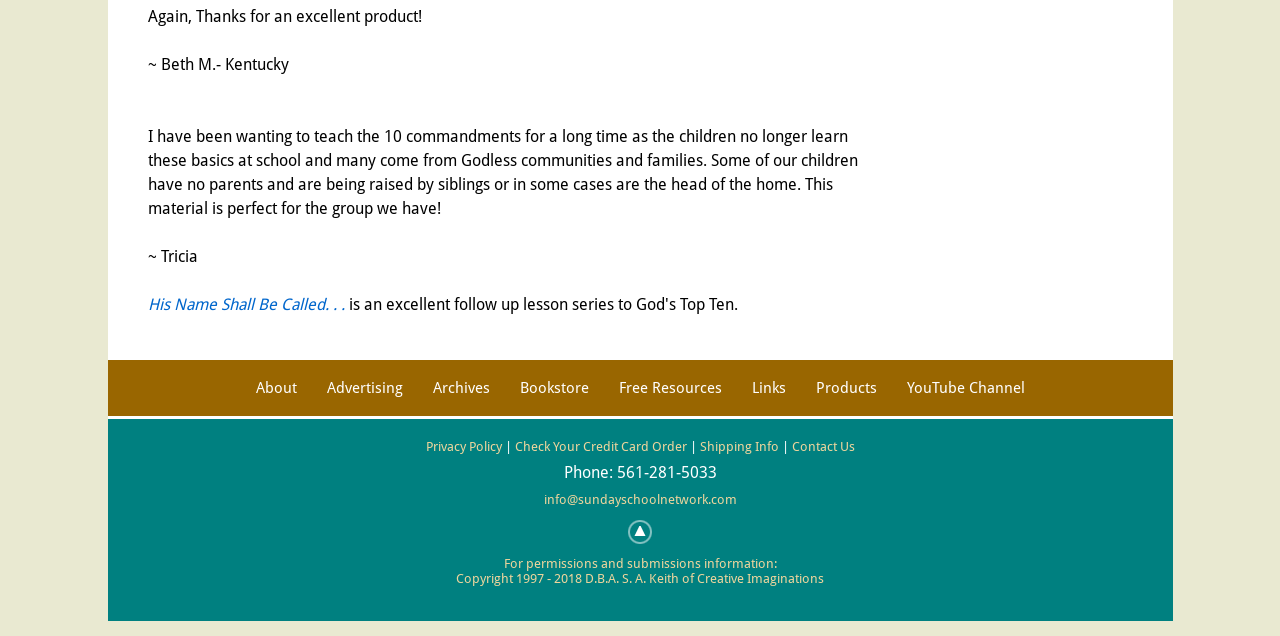Using the provided element description: "Links", identify the bounding box coordinates. The coordinates should be four floats between 0 and 1 in the order [left, top, right, bottom].

[0.575, 0.572, 0.625, 0.648]